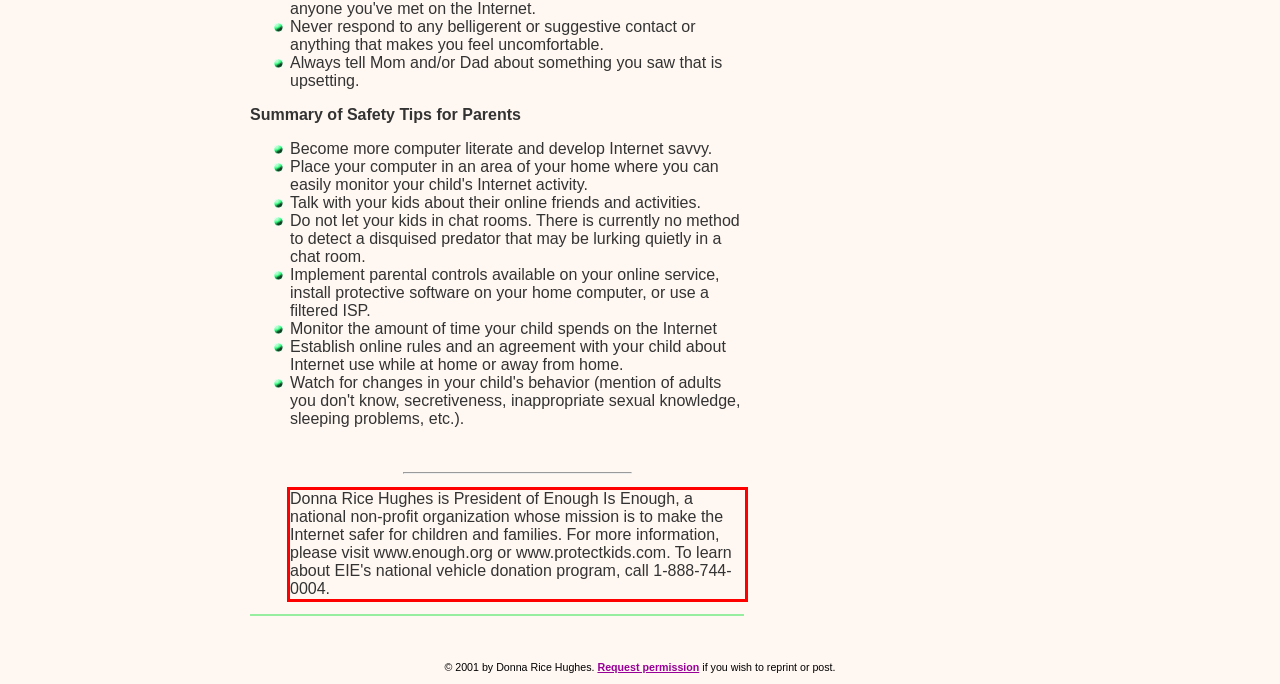Please look at the screenshot provided and find the red bounding box. Extract the text content contained within this bounding box.

Donna Rice Hughes is President of Enough Is Enough, a national non-profit organization whose mission is to make the Internet safer for children and families. For more information, please visit www.enough.org or www.protectkids.com. To learn about EIE's national vehicle donation program, call 1-888-744-0004.